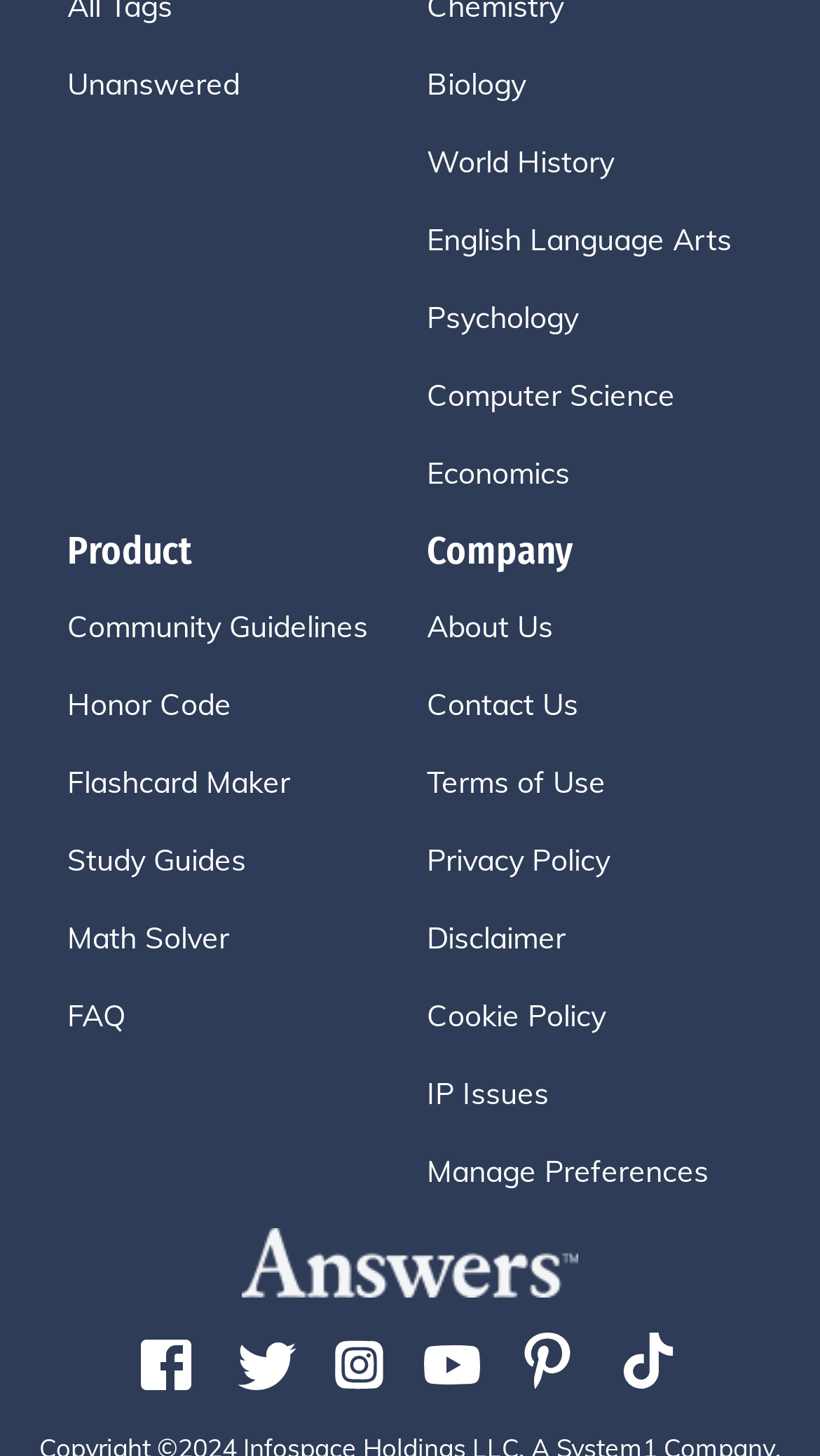Please give a succinct answer to the question in one word or phrase:
What is the first link under the 'Product' heading?

Unanswered